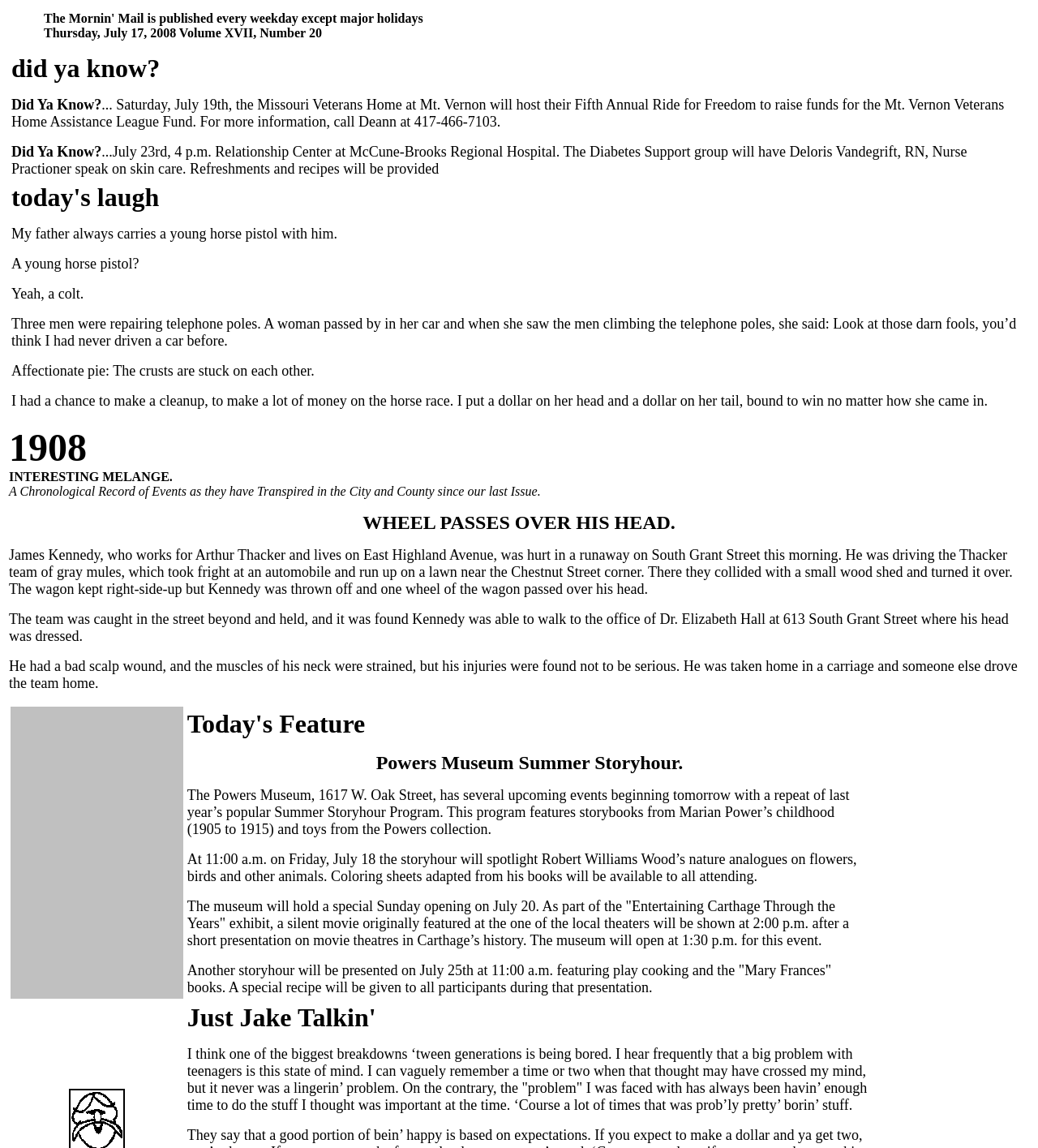Locate the bounding box of the UI element defined by this description: "Today's Feature". The coordinates should be given as four float numbers between 0 and 1, formatted as [left, top, right, bottom].

[0.18, 0.628, 0.352, 0.64]